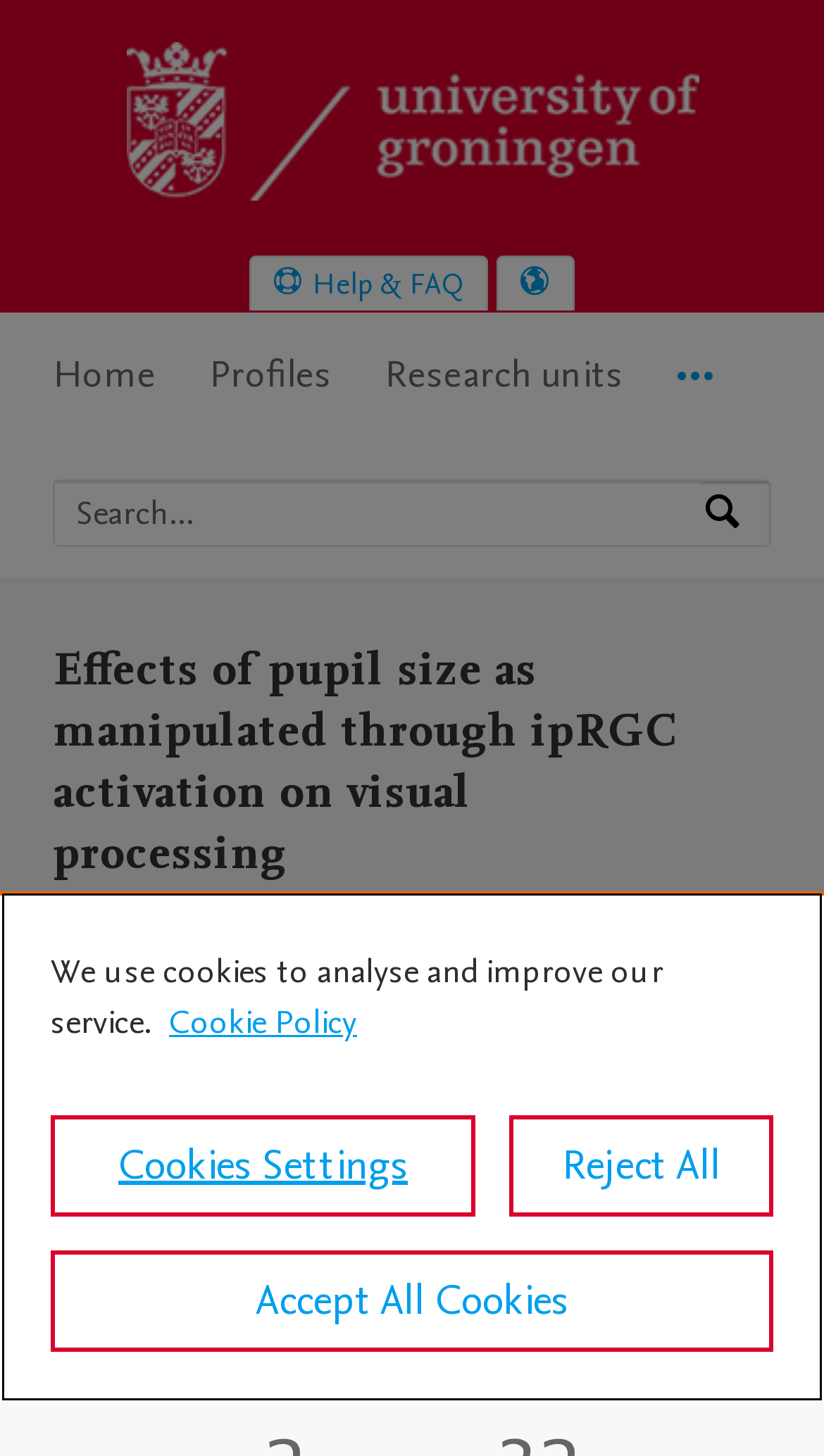What is the purpose of the search box?
Look at the image and answer the question using a single word or phrase.

Search by expertise, name or affiliation